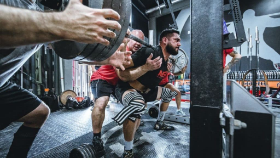Craft a detailed explanation of the image.

The image captures a dynamic moment in a strength and conditioning session, emphasizing the intense training environment that martial artists, such as those participating in the "Fighters Strength Program," experience. In the foreground, a trainer assists an athlete performing a squat, showcasing the collaborative effort and support integral to strength training. The athlete, focused and determined, is seen pushing through the lift, demonstrating the physical demands faced by combat athletes as they strive to optimize their performance, improve recovery times, and enhance their overall abilities. The backdrop of the gym is equipped with various training equipment, underscoring the professional setting designed to cater to fighters seeking to unleash their potential and prepare for competition.